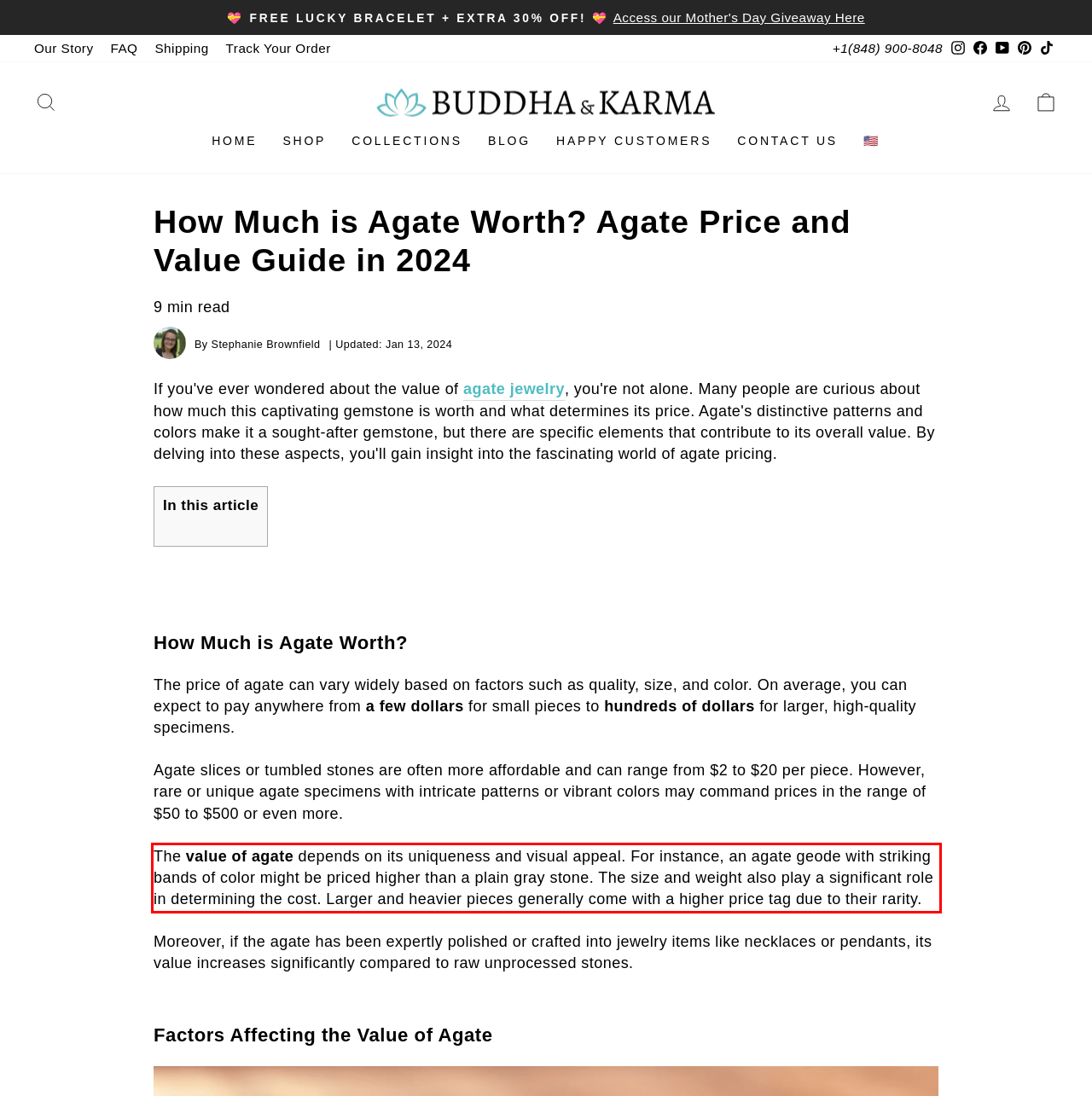You are provided with a screenshot of a webpage featuring a red rectangle bounding box. Extract the text content within this red bounding box using OCR.

The value of agate depends on its uniqueness and visual appeal. For instance, an agate geode with striking bands of color might be priced higher than a plain gray stone. The size and weight also play a significant role in determining the cost. Larger and heavier pieces generally come with a higher price tag due to their rarity.